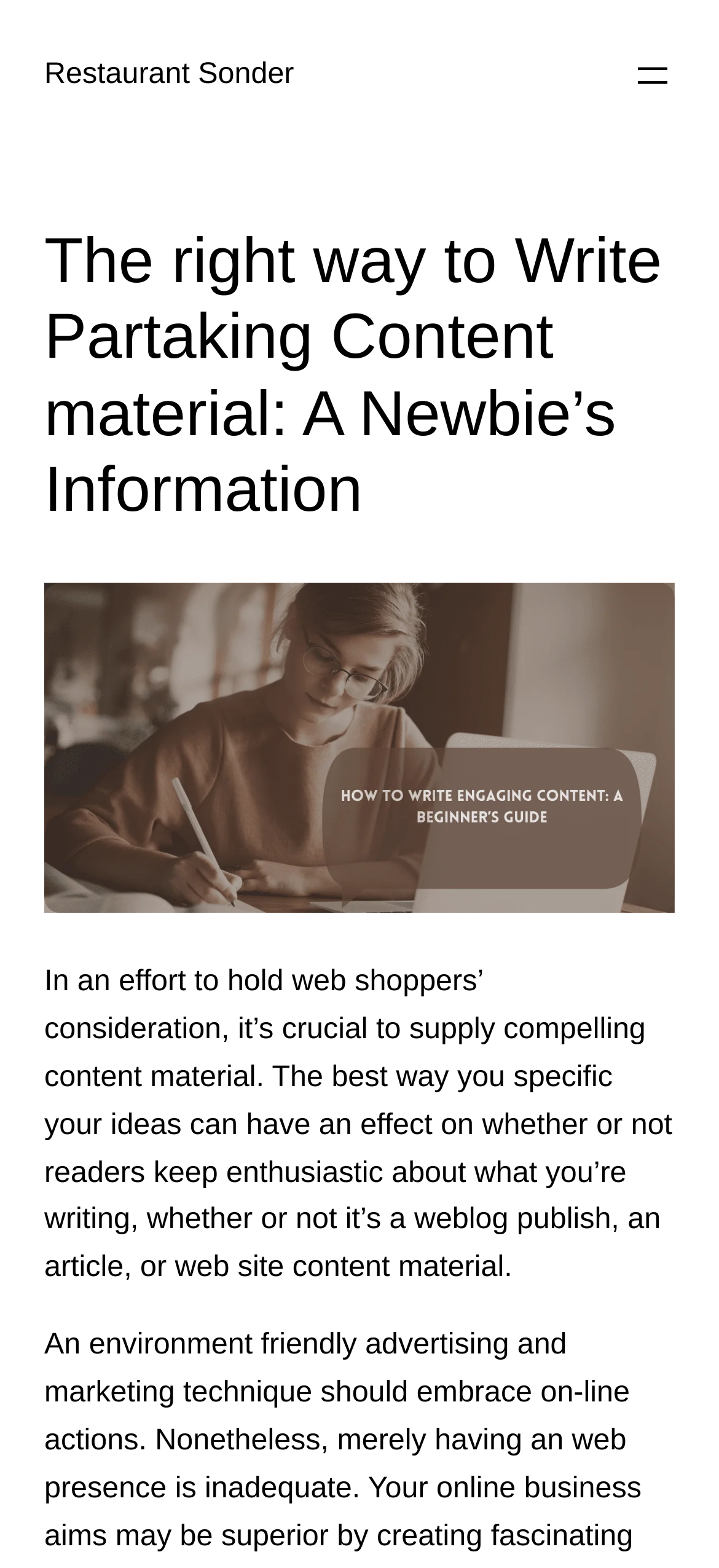Determine the primary headline of the webpage.

The right way to Write Partaking Content material: A Newbie’s Information